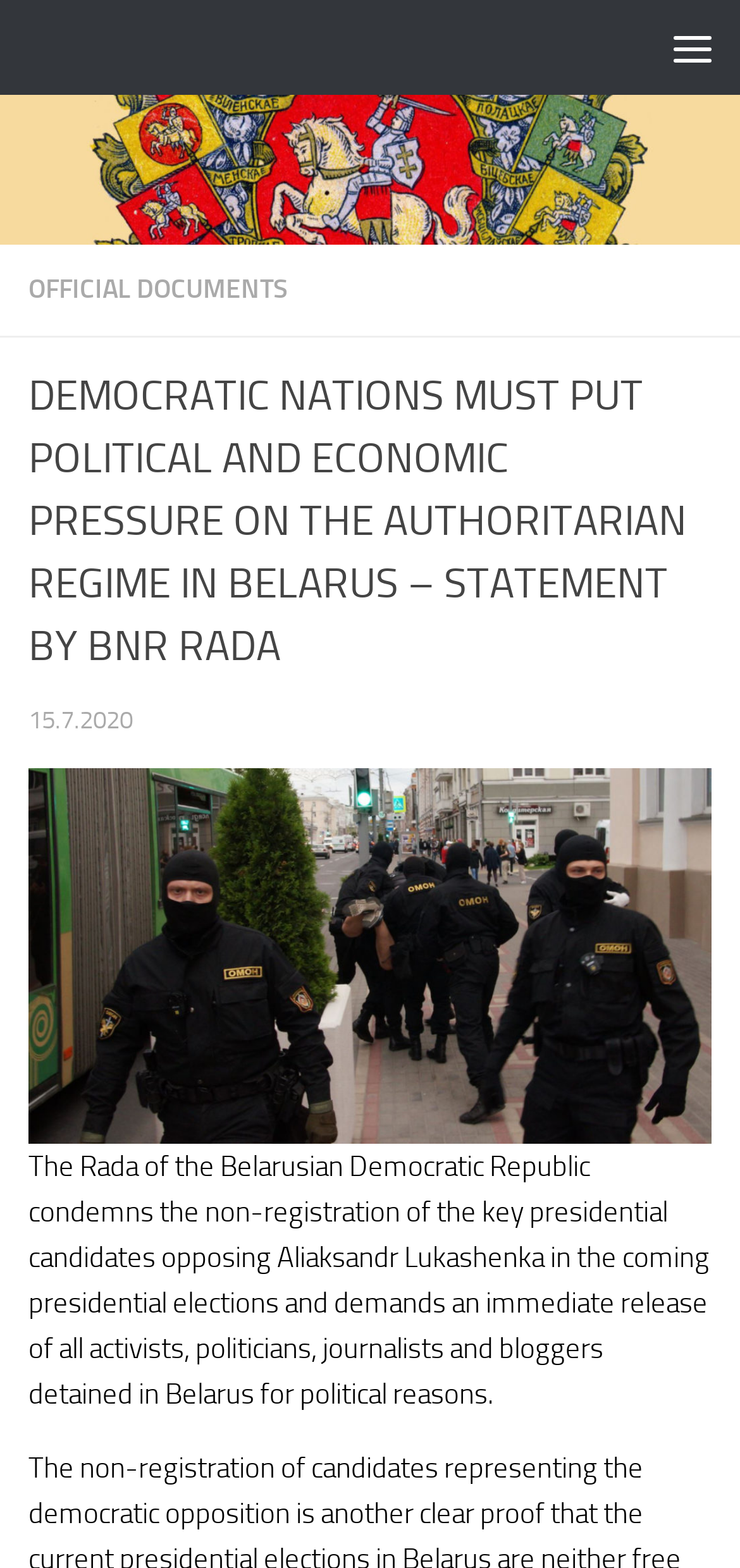Locate the bounding box of the UI element described by: "title="Menu"" in the given webpage screenshot.

[0.872, 0.0, 1.0, 0.06]